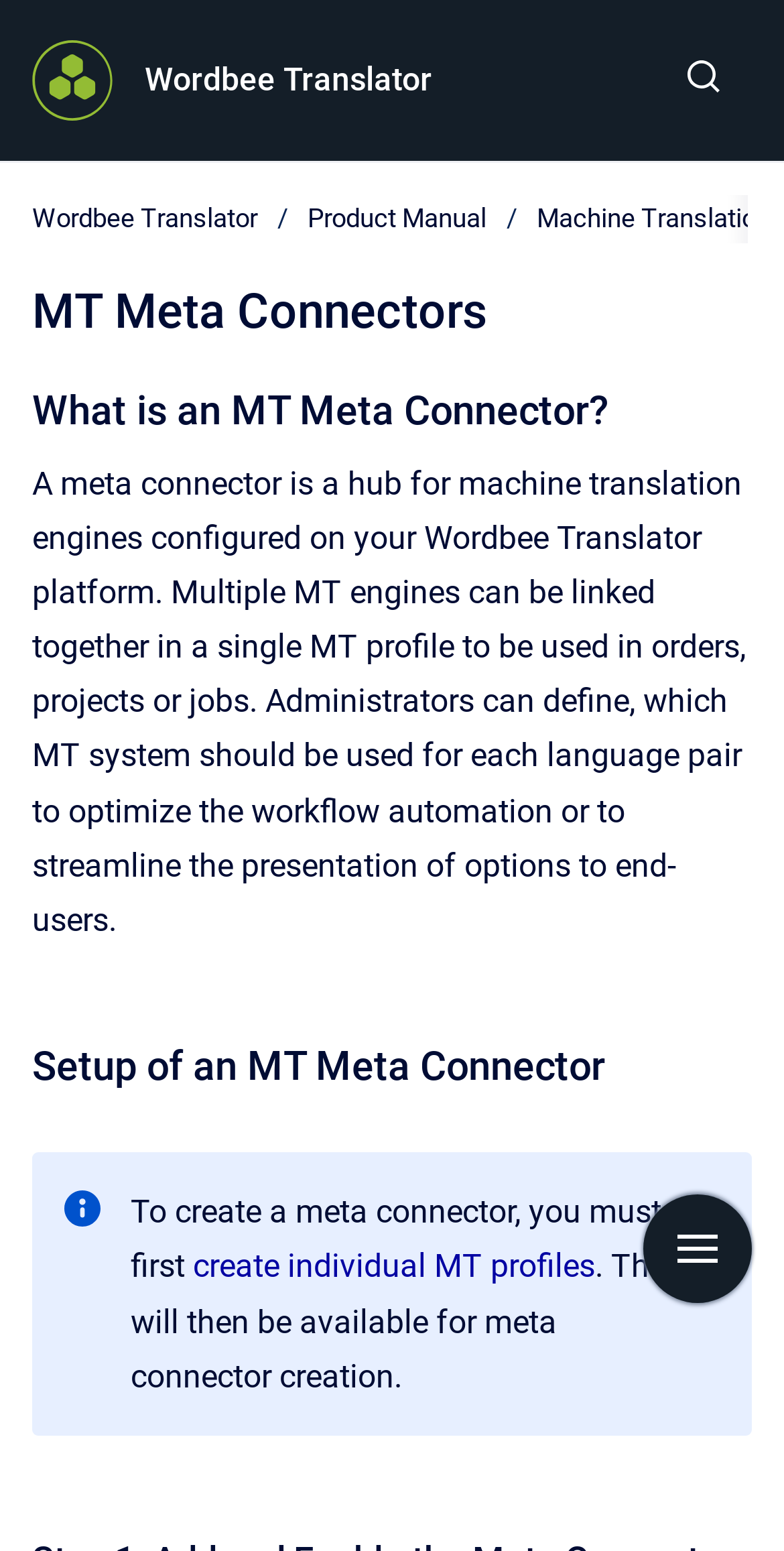Offer a detailed explanation of the webpage layout and contents.

The webpage is about MT Meta Connectors, with a focus on explaining what they are and how to set them up. At the top left, there is a link to the homepage, and next to it, a link to Wordbee Translator. On the top right, there is a button to show the search form. 

Below the top navigation, there is a breadcrumb navigation section with links to Wordbee Translator and Product Manual. 

The main content area has a header section with a heading that reads "MT Meta Connectors". Below it, there is a subheading that asks "What is an MT Meta Connector?" followed by a paragraph of text that explains the concept. The text describes a meta connector as a hub for machine translation engines configured on the Wordbee Translator platform, allowing multiple MT engines to be linked together for use in orders, projects, or jobs.

Further down, there is another heading that reads "Setup of an MT Meta Connector", followed by a note with information on how to create a meta connector. The note includes a link to create individual MT profiles, which are required for meta connector creation.

At the bottom right, there is a button to show navigation.